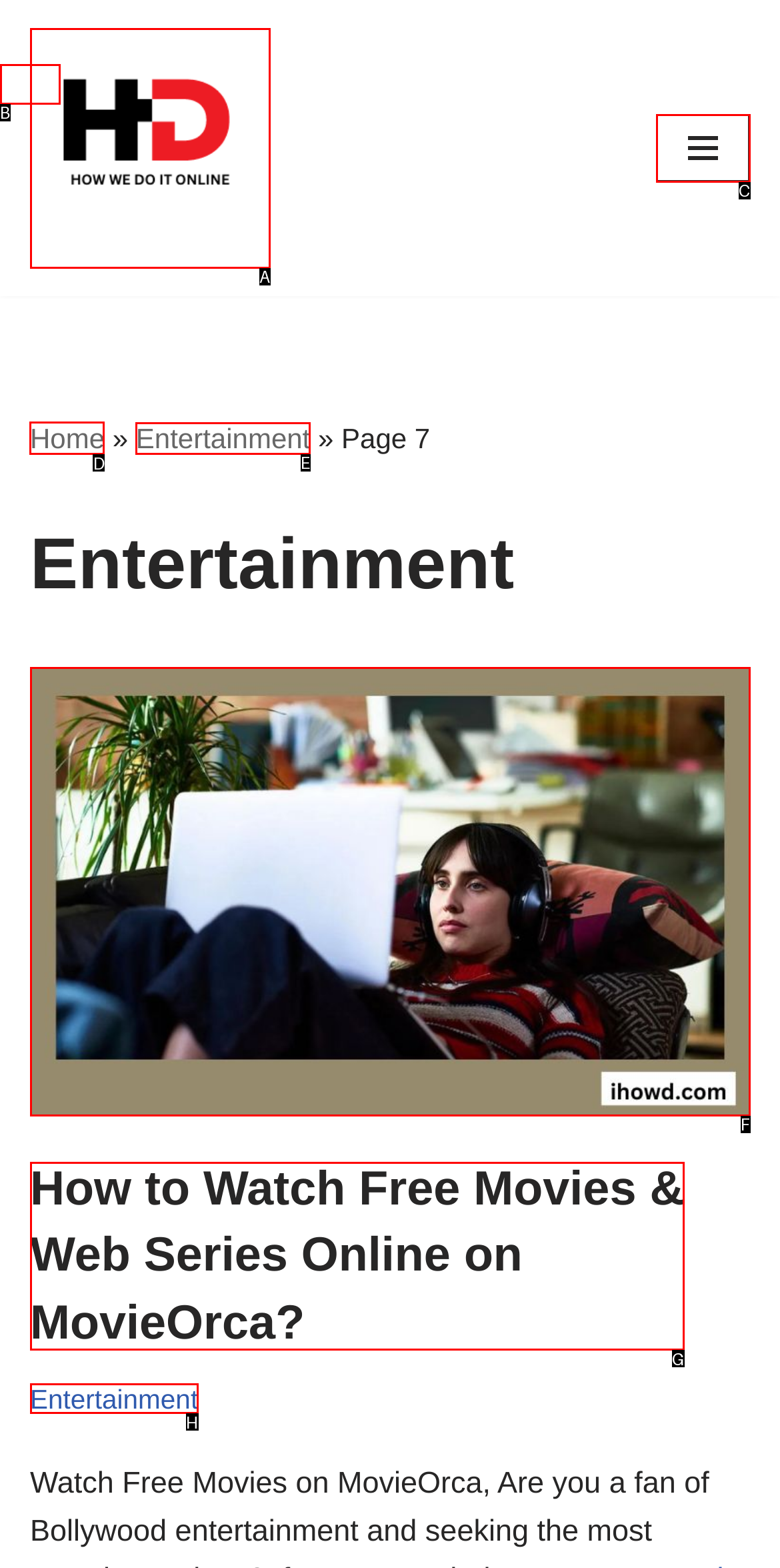Determine which UI element I need to click to achieve the following task: Go to the 'Home' page Provide your answer as the letter of the selected option.

D